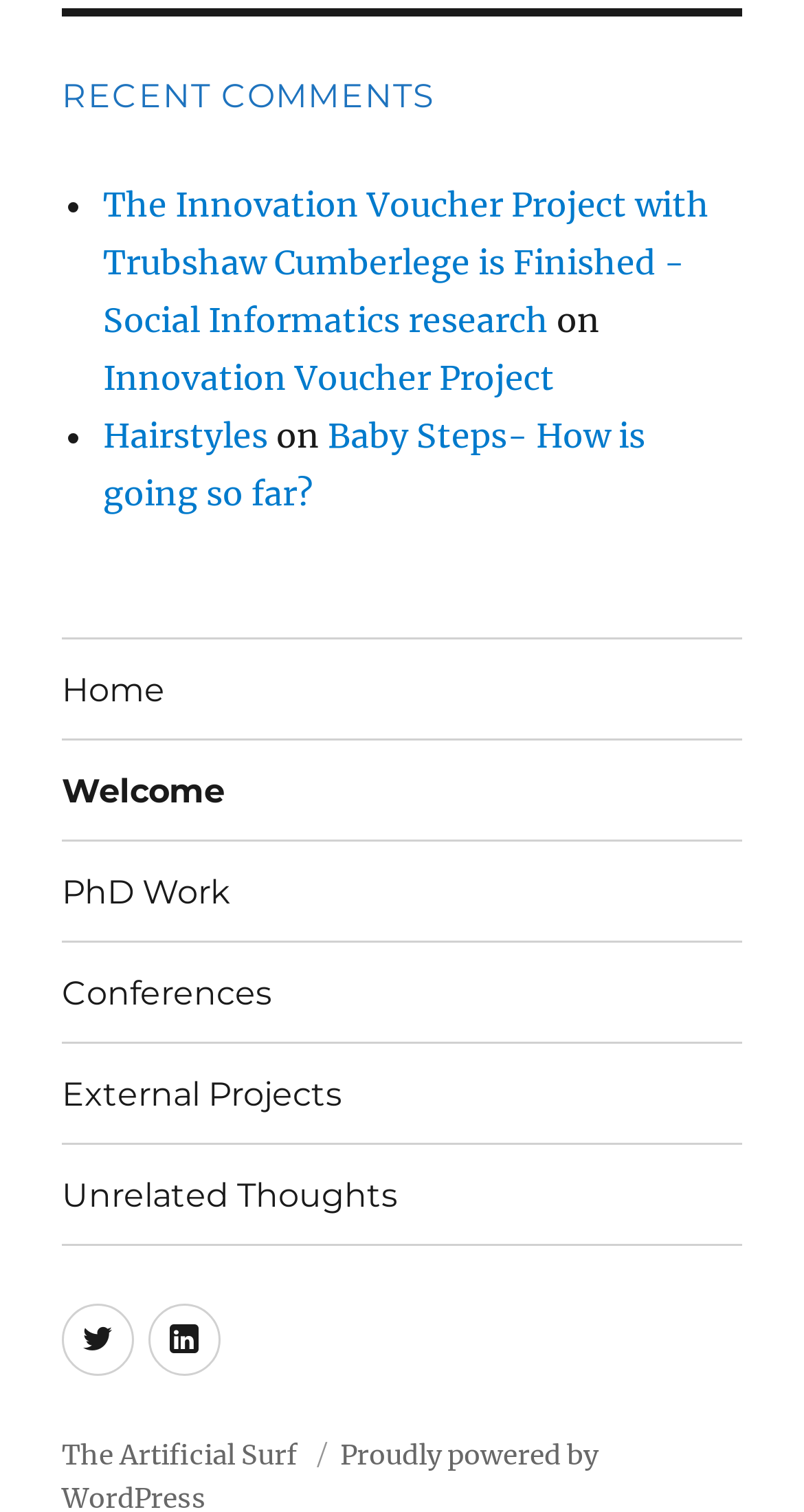Kindly determine the bounding box coordinates for the area that needs to be clicked to execute this instruction: "read The Artificial Surf blog".

[0.077, 0.951, 0.377, 0.974]